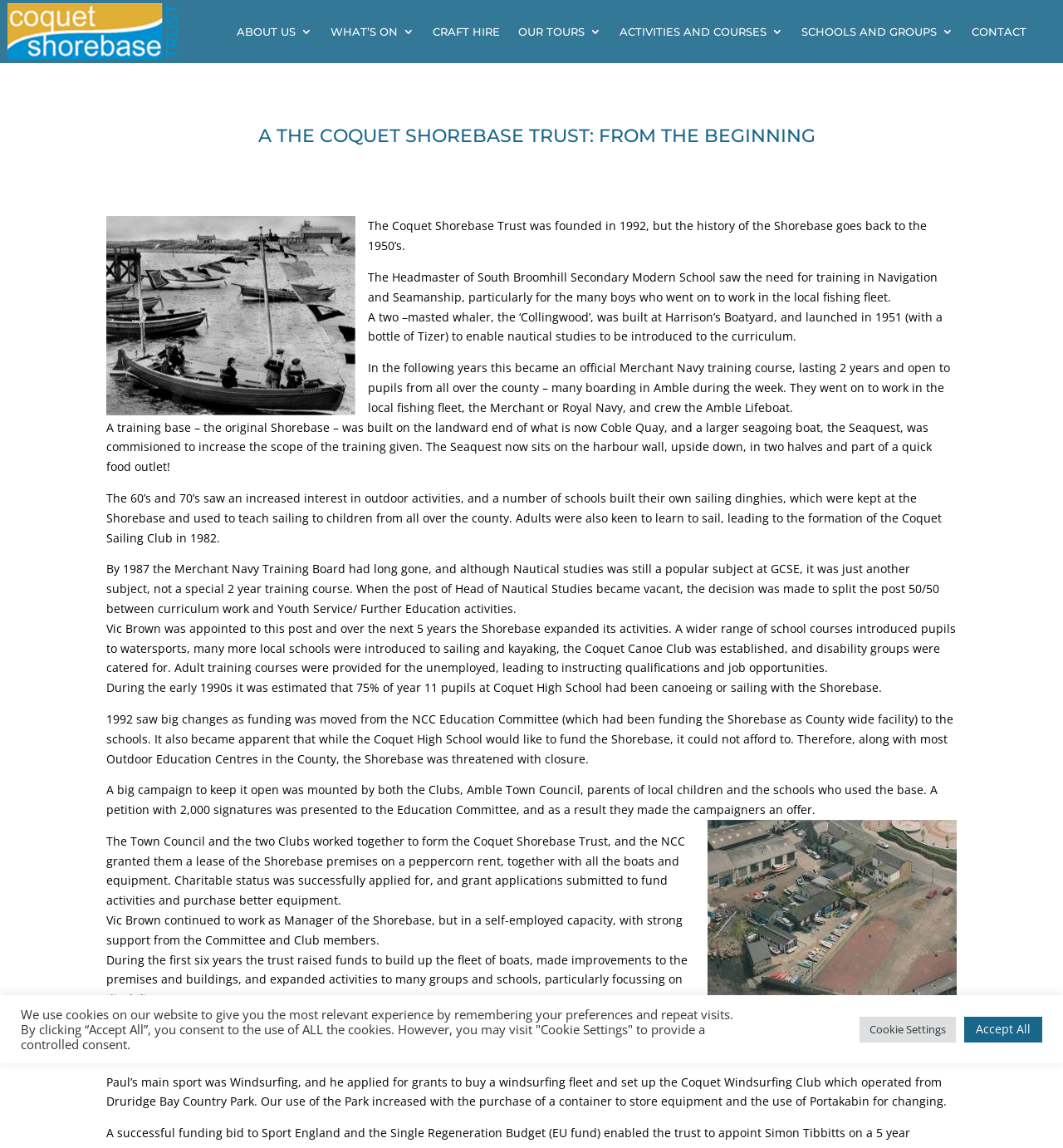Provide the bounding box coordinates of the section that needs to be clicked to accomplish the following instruction: "Click the CONTACT link."

[0.914, 0.0, 0.966, 0.055]